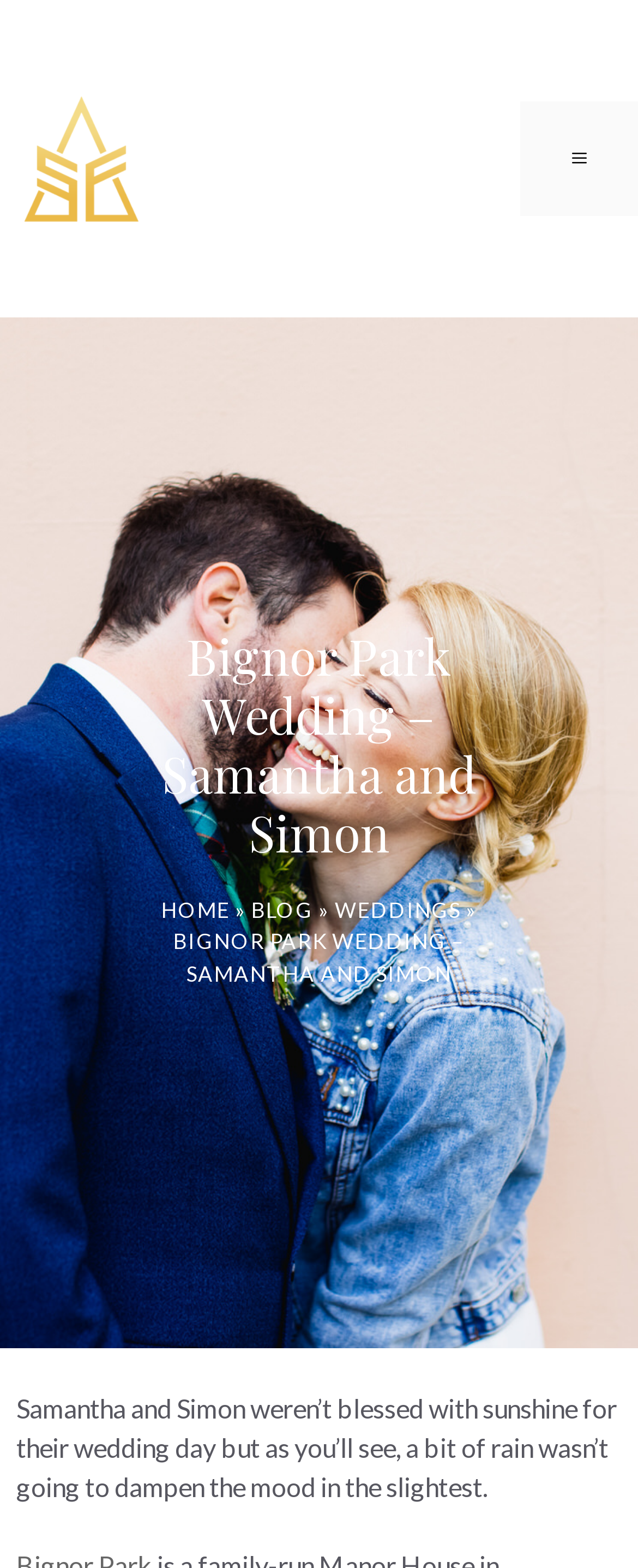What is the location of the wedding photographer?
Based on the screenshot, provide your answer in one word or phrase.

Brighton